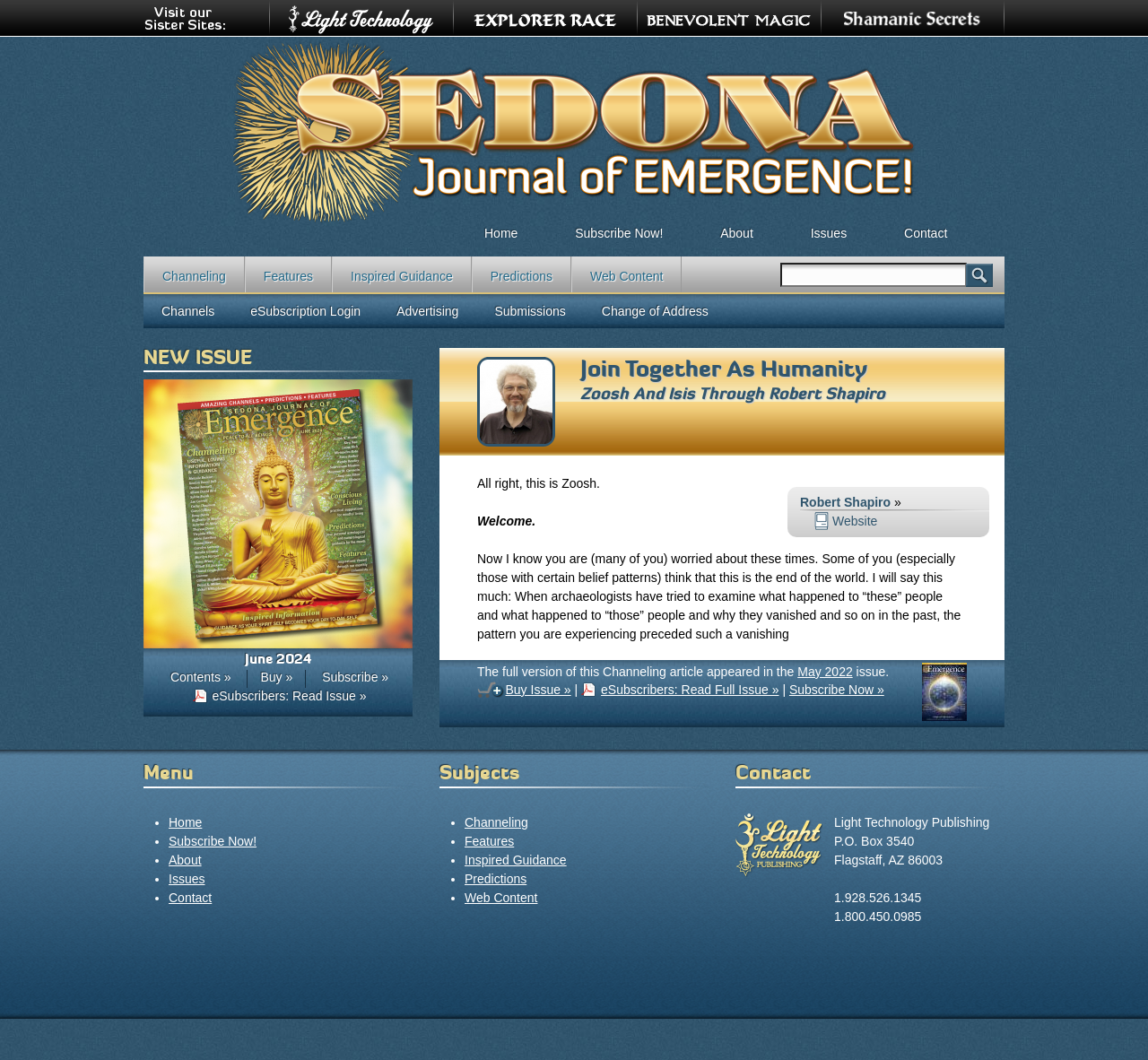Give the bounding box coordinates for this UI element: "Buy Issue »". The coordinates should be four float numbers between 0 and 1, arranged as [left, top, right, bottom].

[0.416, 0.642, 0.497, 0.659]